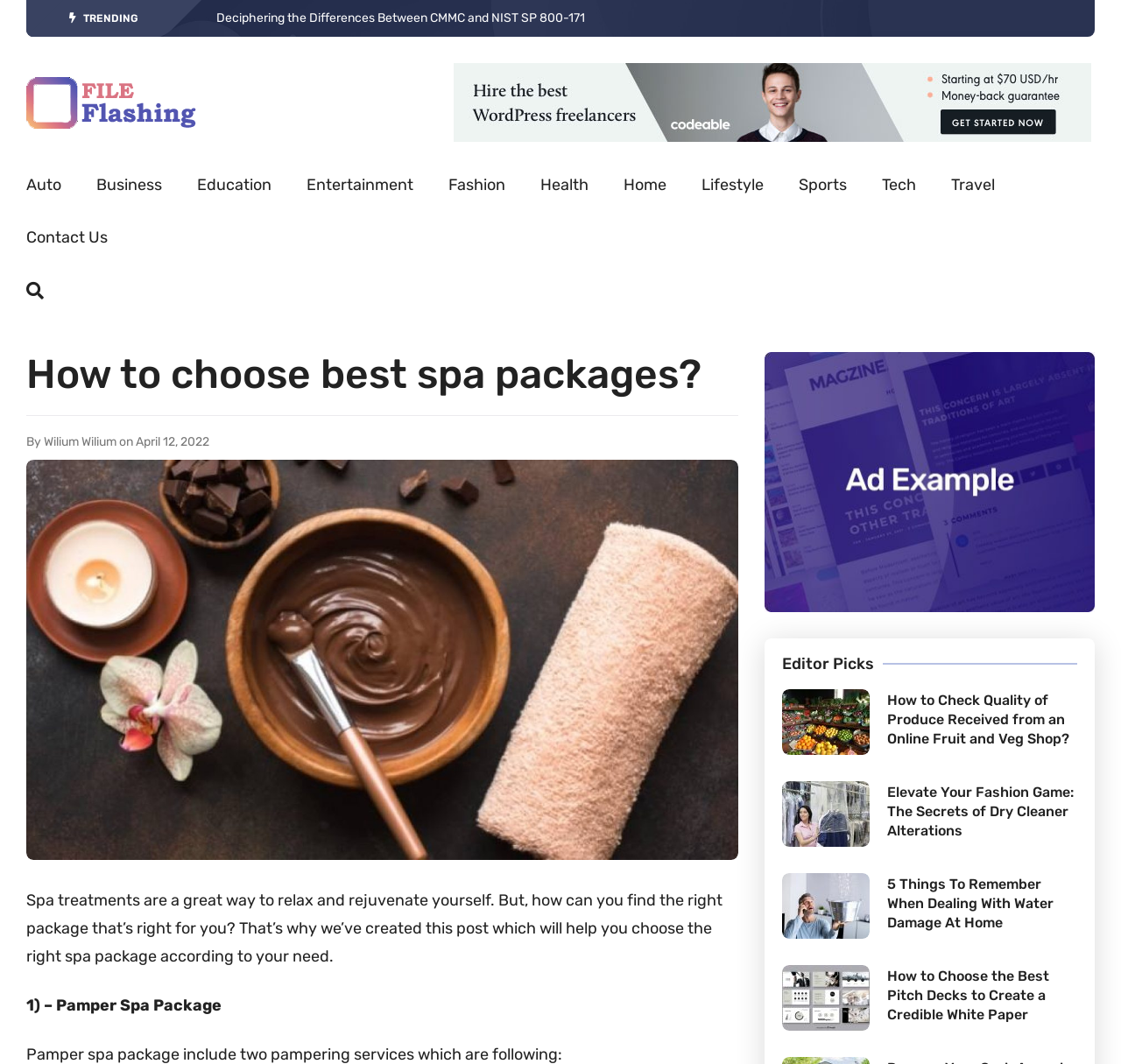What is the author's name of the article?
Refer to the image and offer an in-depth and detailed answer to the question.

The author's name of the article is Wilium Wilium, as indicated by the link 'Wilium Wilium' next to the text 'By'.